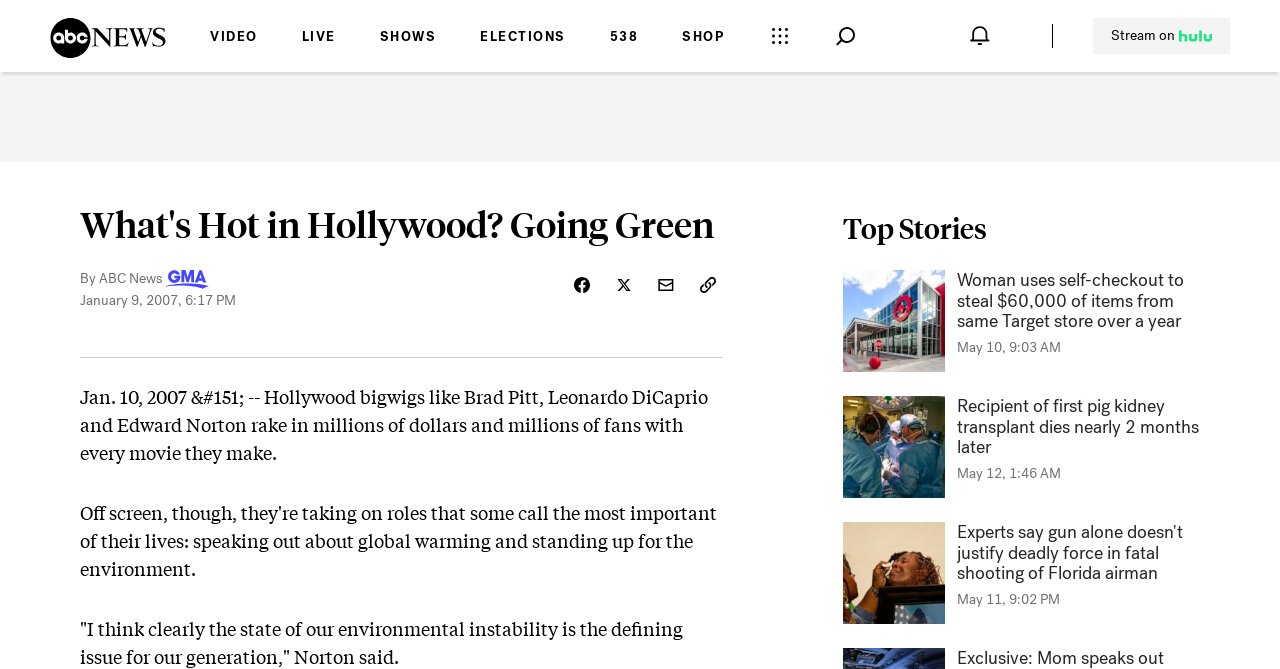Please find the bounding box coordinates of the element that needs to be clicked to perform the following instruction: "Stream on hulu". The bounding box coordinates should be four float numbers between 0 and 1, represented as [left, top, right, bottom].

[0.854, 0.027, 0.961, 0.081]